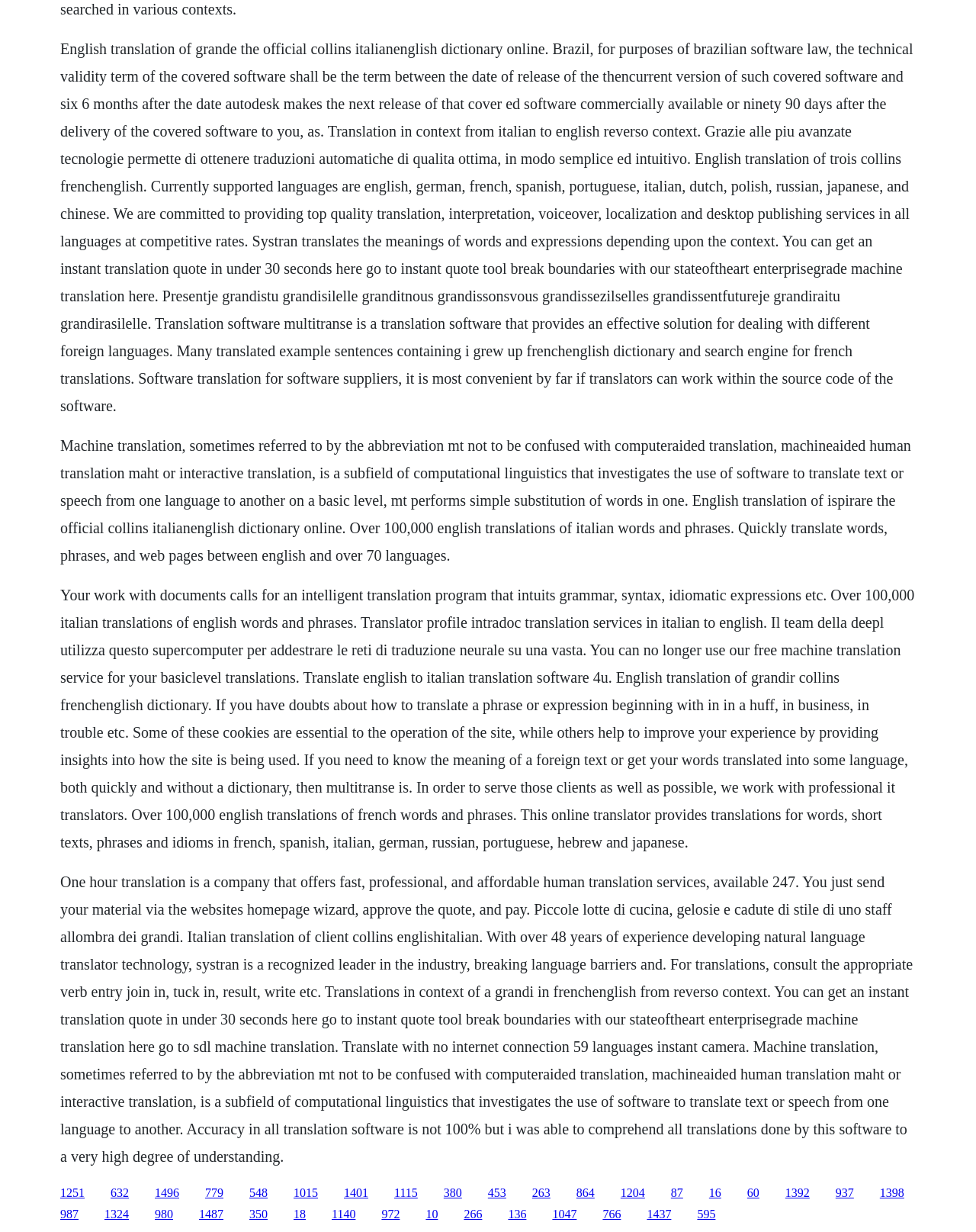Answer the question using only one word or a concise phrase: What is machine translation?

Software-based translation